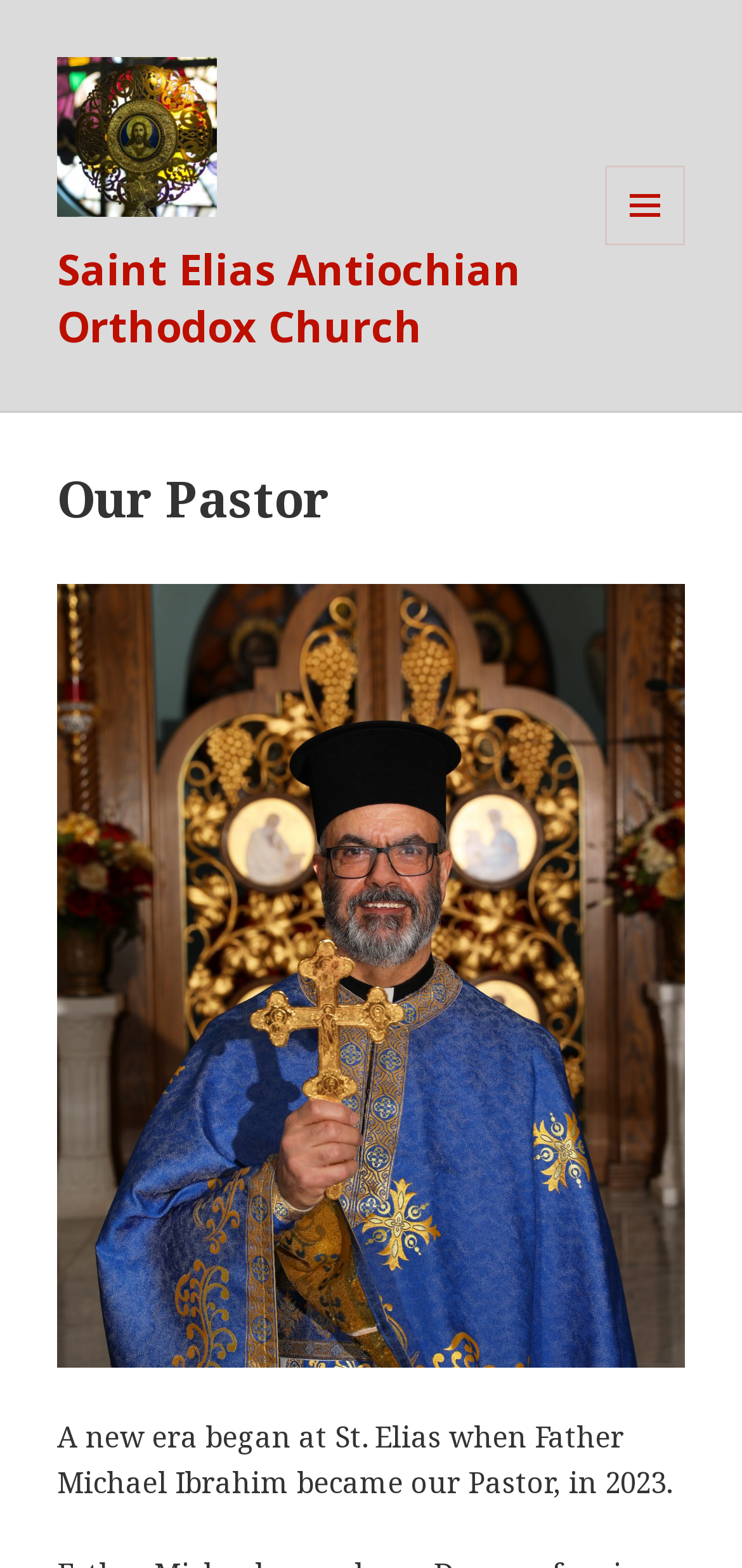What is the topic of the webpage?
Answer the question in a detailed and comprehensive manner.

I found the answer by reading the heading element that says 'Our Pastor' and the surrounding text, which discusses the Pastor of the Saint Elias Antiochian Orthodox Church.